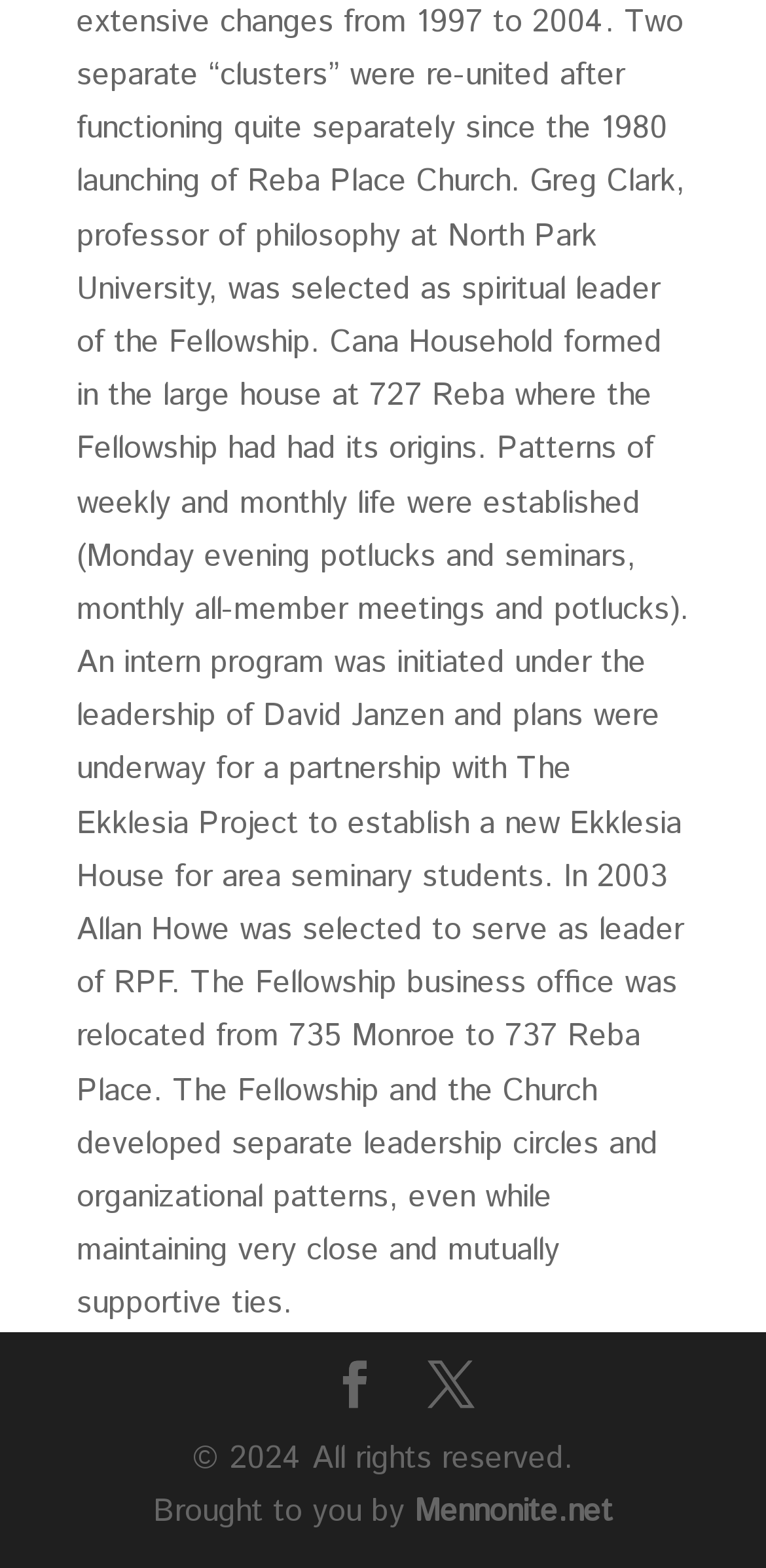Given the description "Facebook", provide the bounding box coordinates of the corresponding UI element.

[0.432, 0.868, 0.494, 0.904]